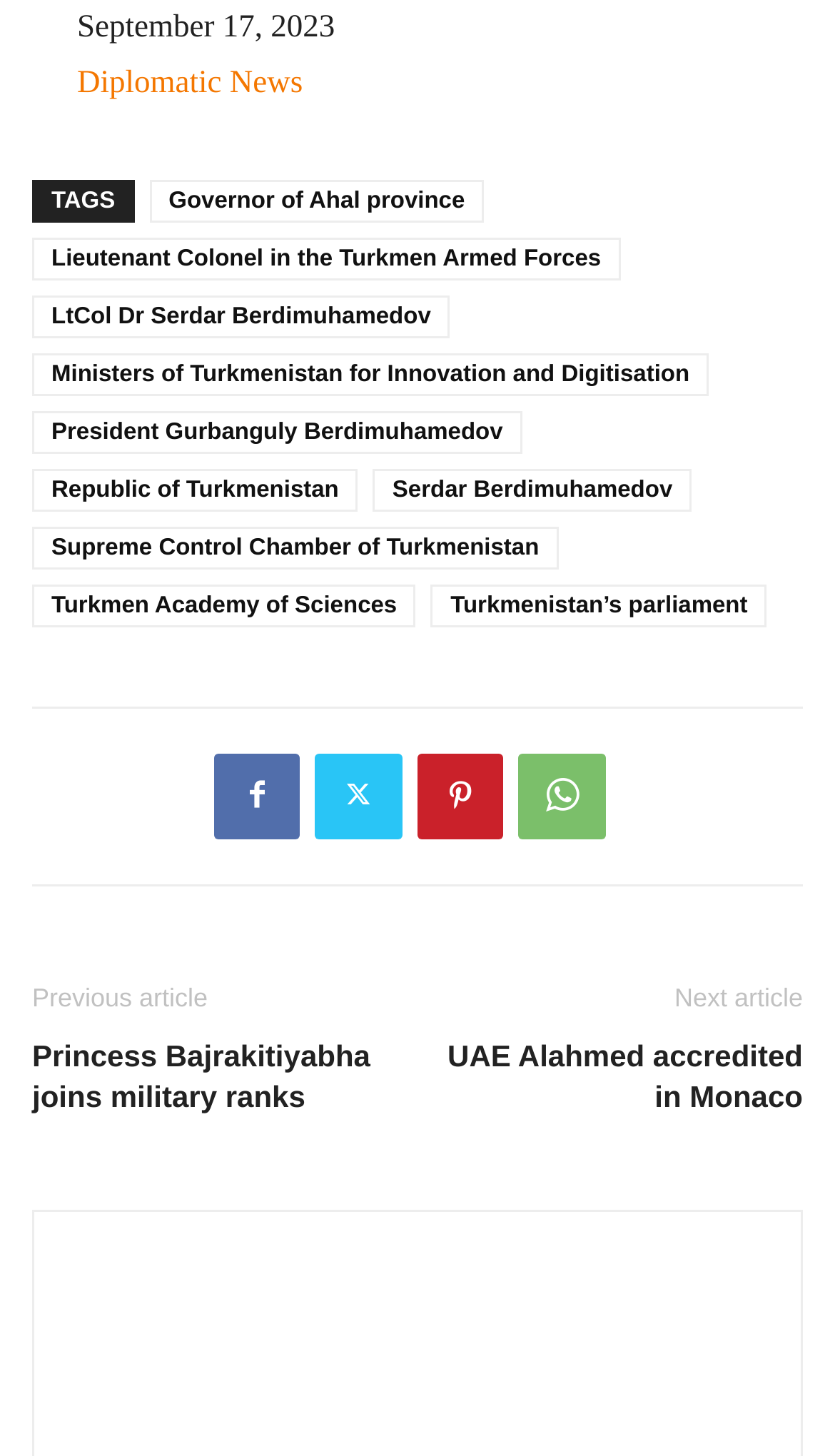Please find the bounding box coordinates in the format (top-left x, top-left y, bottom-right x, bottom-right y) for the given element description. Ensure the coordinates are floating point numbers between 0 and 1. Description: Princess Bajrakitiyabha joins military ranks

[0.038, 0.711, 0.474, 0.767]